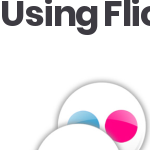What type of event is being planned?
Using the image, answer in one word or phrase.

Wedding